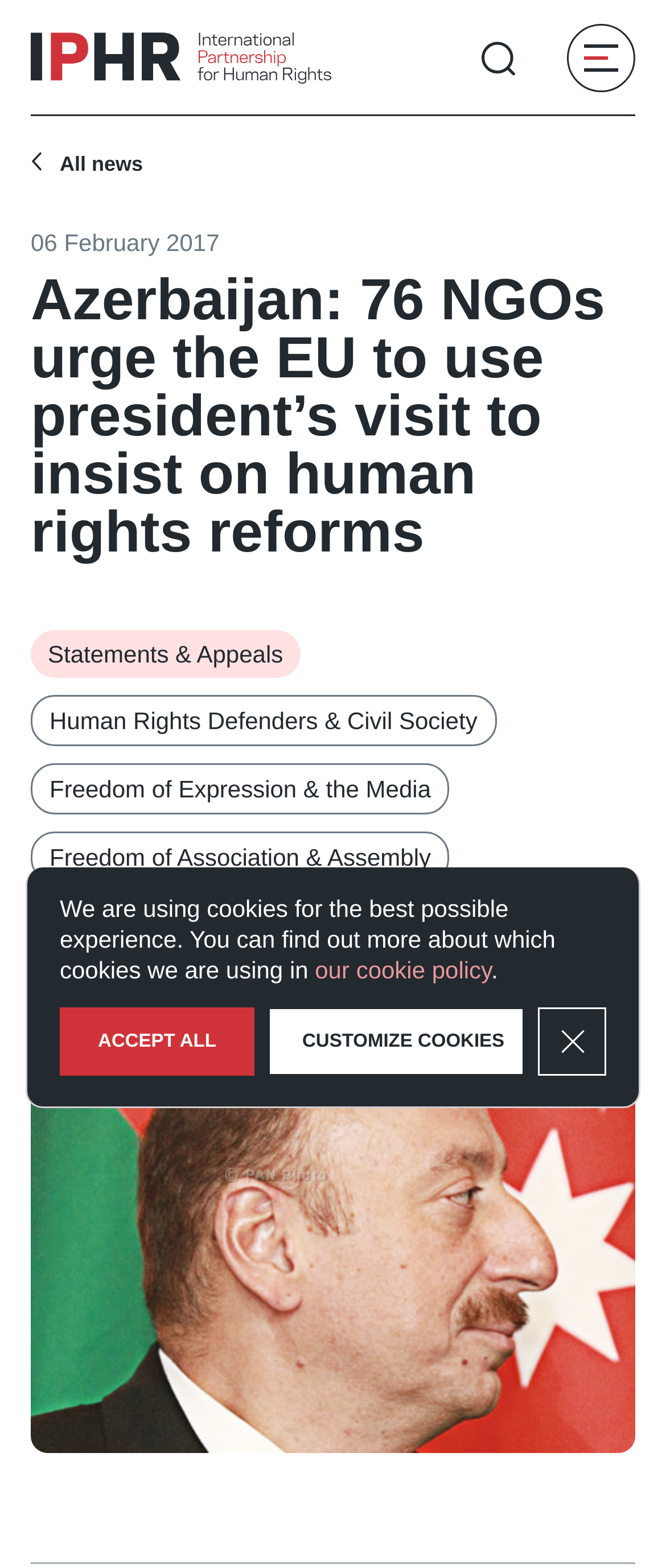What is the main heading displayed on the webpage? Please provide the text.

Azerbaijan: 76 NGOs urge the EU to use president’s visit to insist on human rights reforms